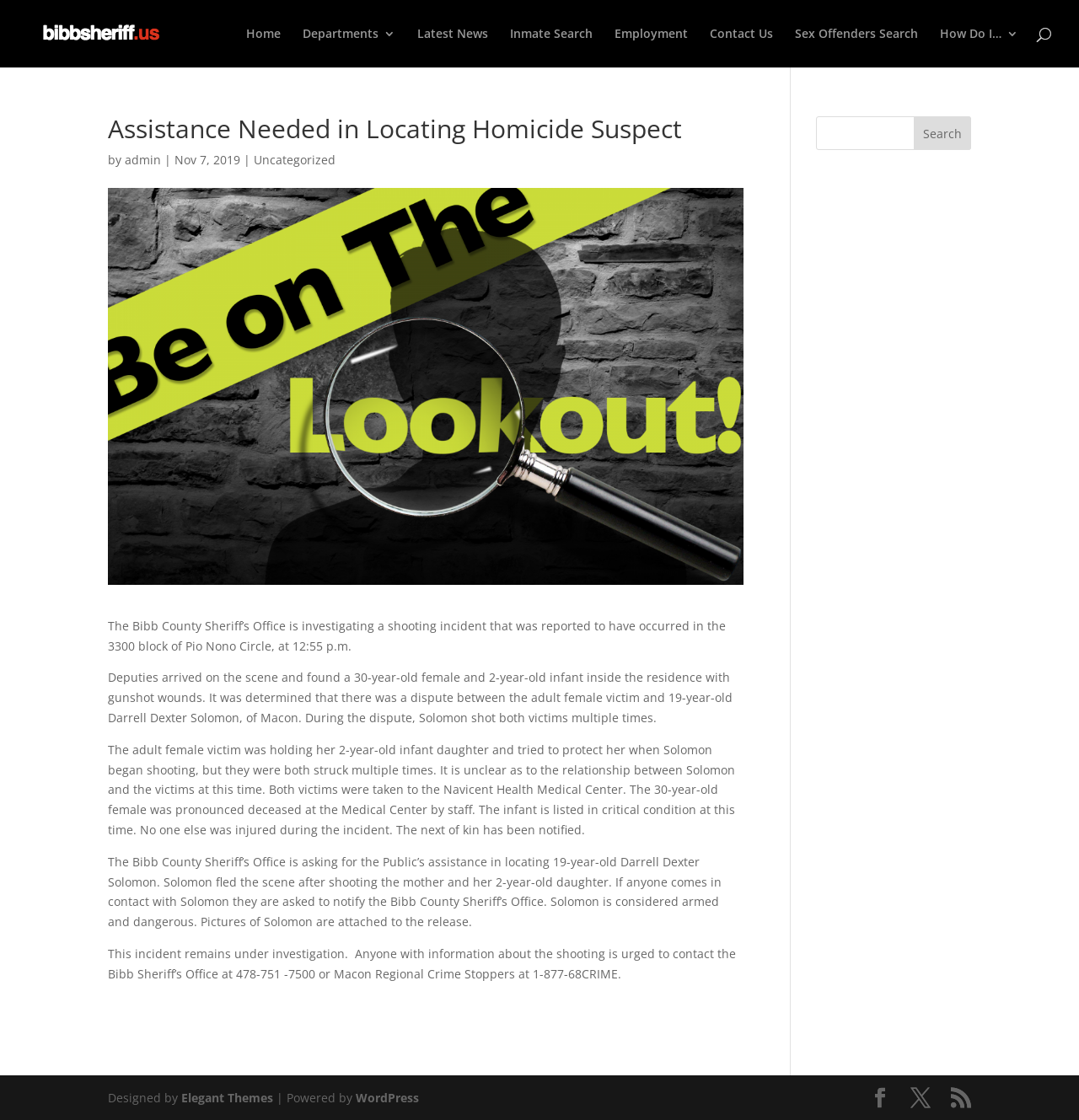Please find the bounding box for the following UI element description. Provide the coordinates in (top-left x, top-left y, bottom-right x, bottom-right y) format, with values between 0 and 1: Uncategorized

[0.235, 0.135, 0.311, 0.15]